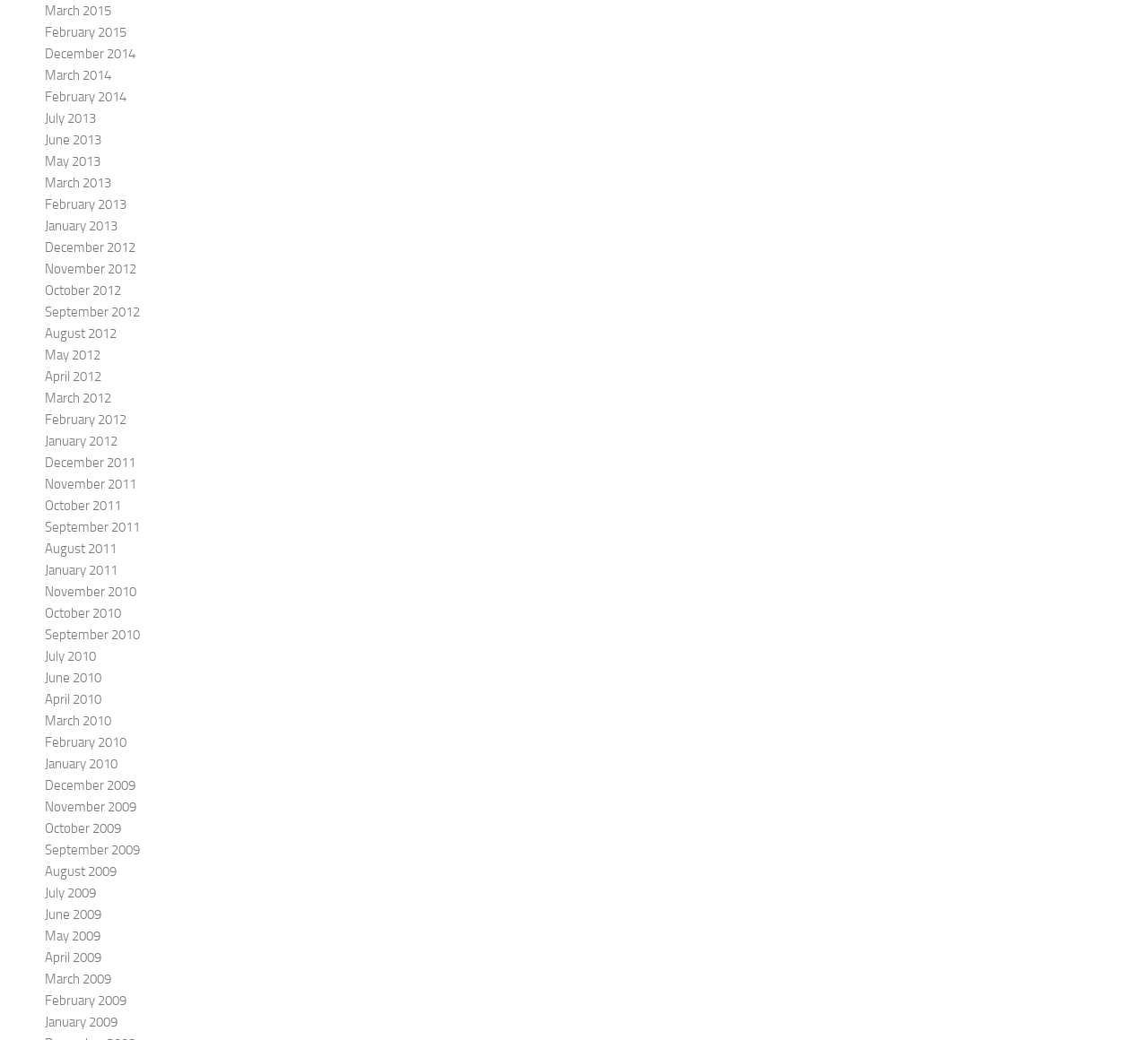Given the description "June 2010", determine the bounding box of the corresponding UI element.

[0.039, 0.644, 0.088, 0.66]